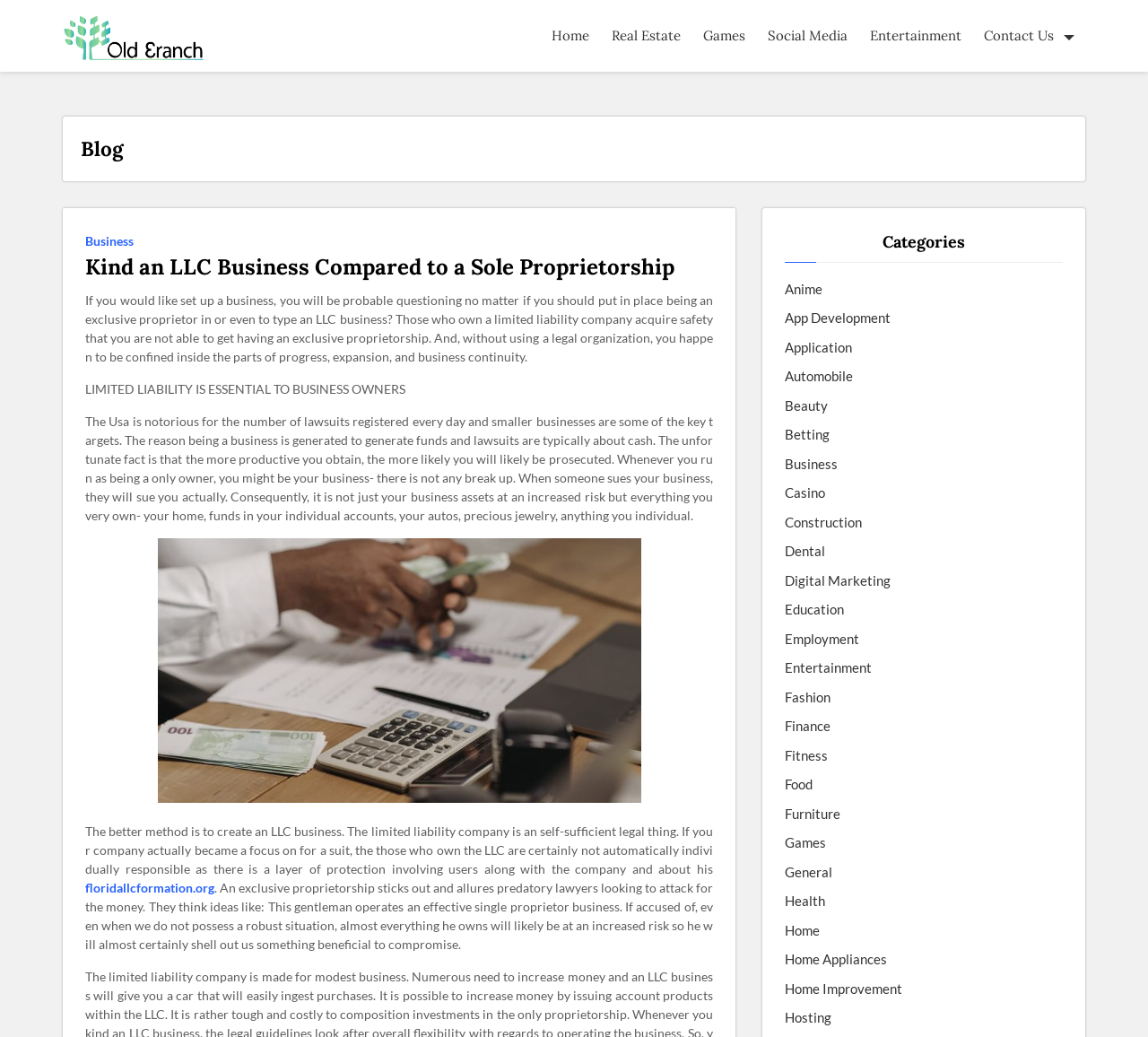Locate the bounding box coordinates of the item that should be clicked to fulfill the instruction: "Click on the 'Contact Us' link".

[0.847, 0.001, 0.946, 0.067]